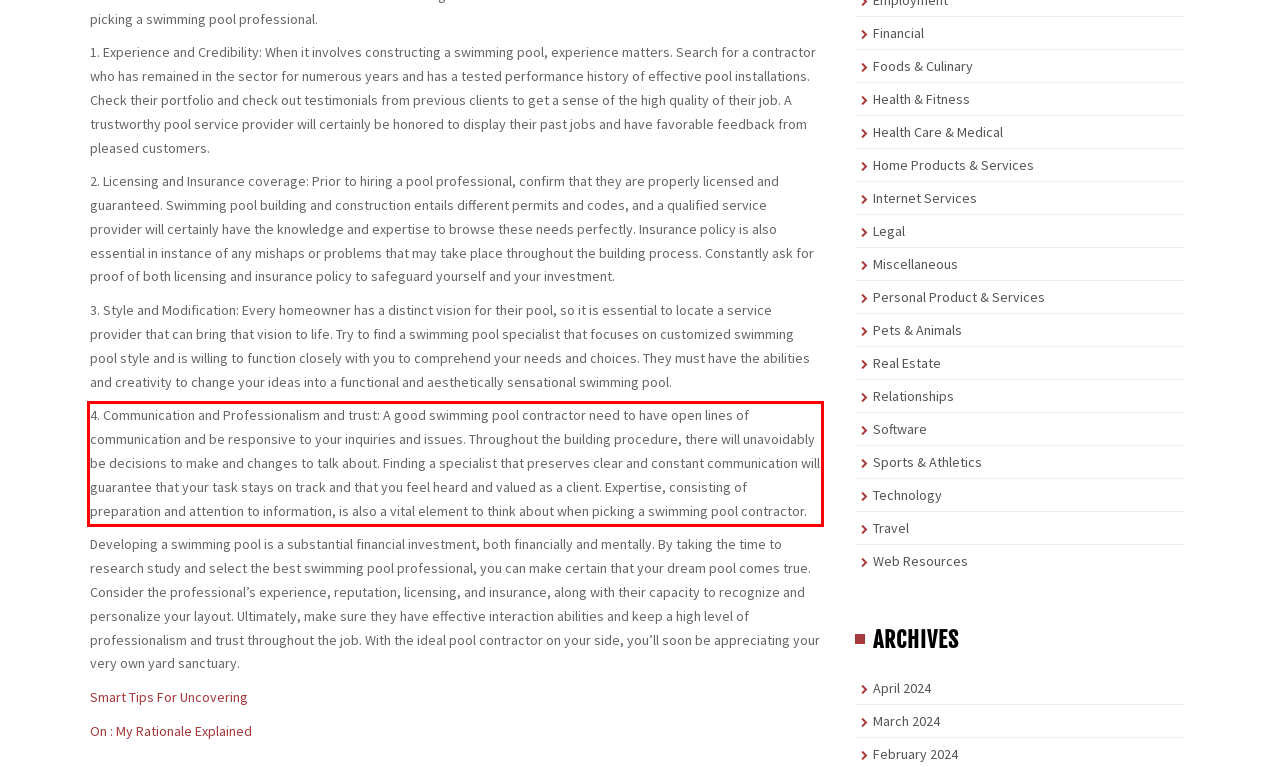Please examine the screenshot of the webpage and read the text present within the red rectangle bounding box.

4. Communication and Professionalism and trust: A good swimming pool contractor need to have open lines of communication and be responsive to your inquiries and issues. Throughout the building procedure, there will unavoidably be decisions to make and changes to talk about. Finding a specialist that preserves clear and constant communication will guarantee that your task stays on track and that you feel heard and valued as a client. Expertise, consisting of preparation and attention to information, is also a vital element to think about when picking a swimming pool contractor.